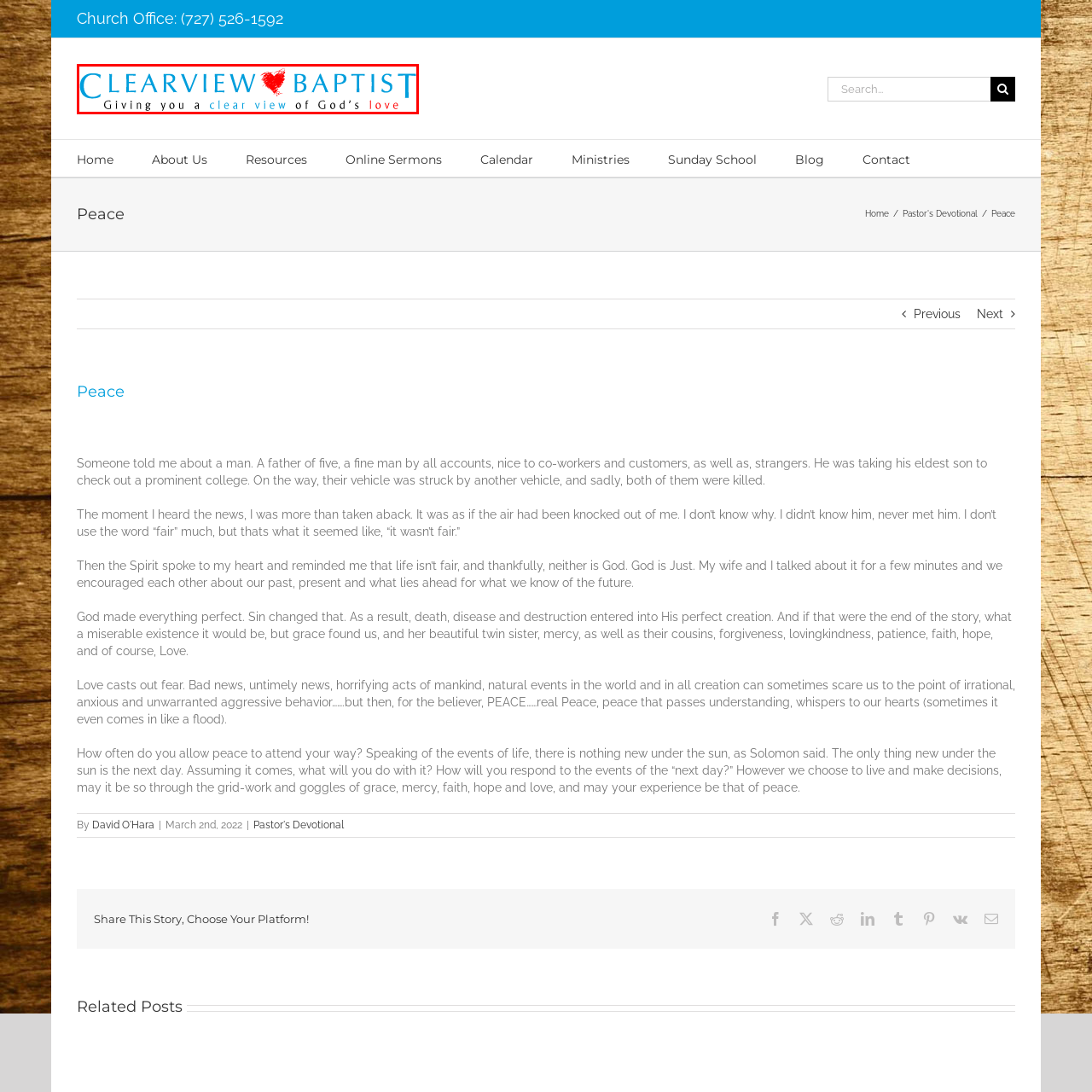Examine the portion within the green circle, What is the phrase written below the church's name? 
Reply succinctly with a single word or phrase.

Giving you a clear view of God's love